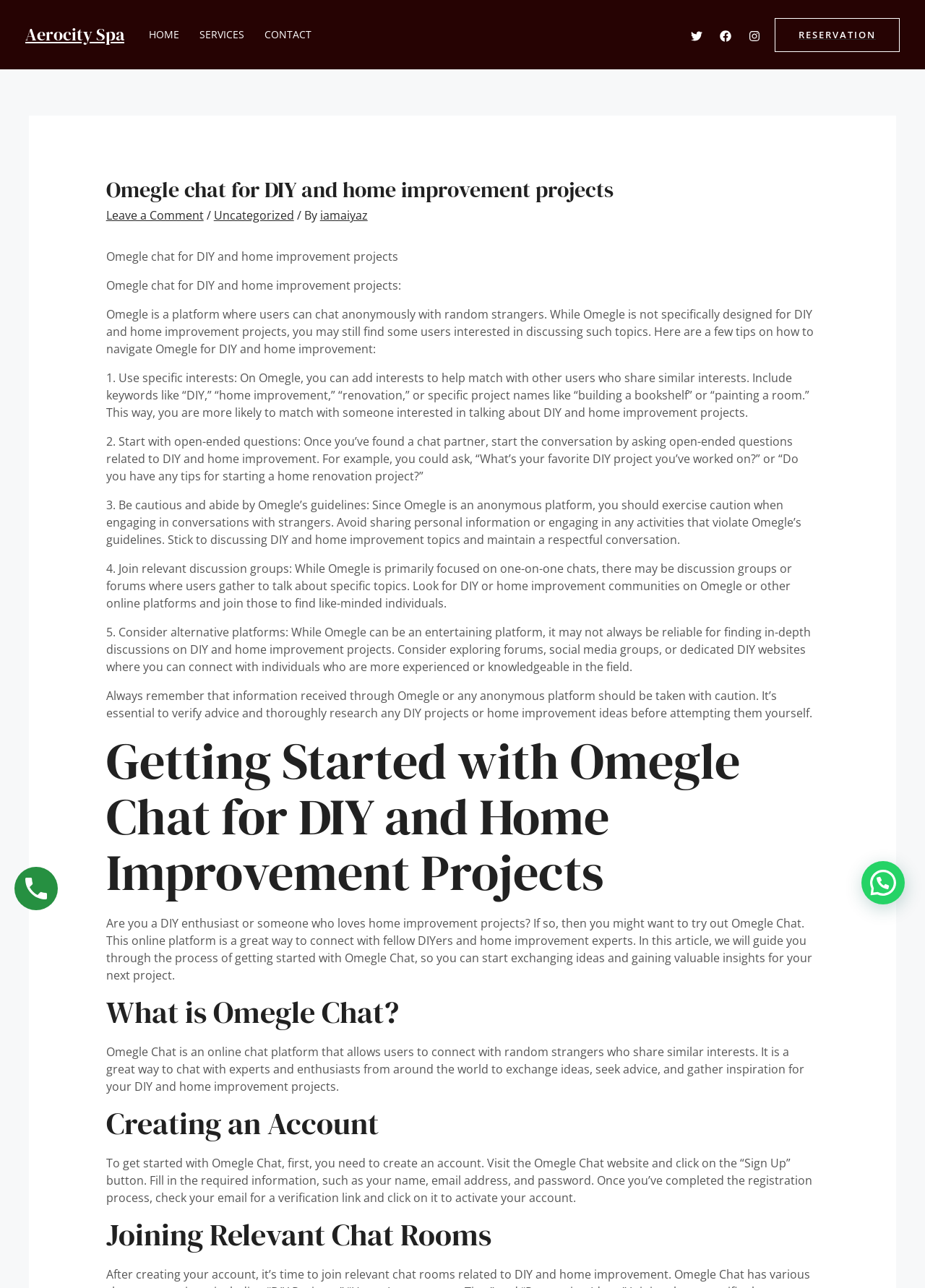Bounding box coordinates are specified in the format (top-left x, top-left y, bottom-right x, bottom-right y). All values are floating point numbers bounded between 0 and 1. Please provide the bounding box coordinate of the region this sentence describes: Aerocity Spa

[0.027, 0.017, 0.134, 0.036]